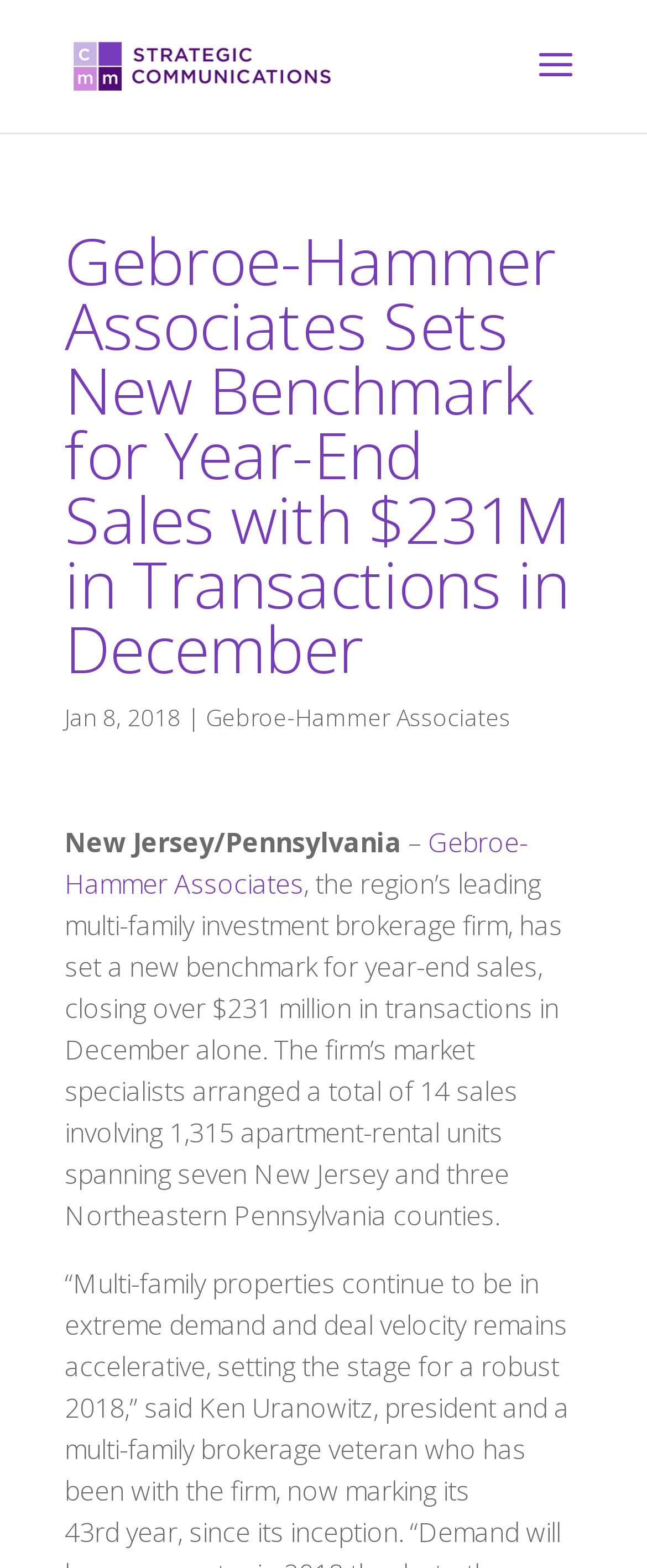Return the bounding box coordinates of the UI element that corresponds to this description: "alt="cmm"". The coordinates must be given as four float numbers in the range of 0 and 1, [left, top, right, bottom].

[0.113, 0.027, 0.513, 0.054]